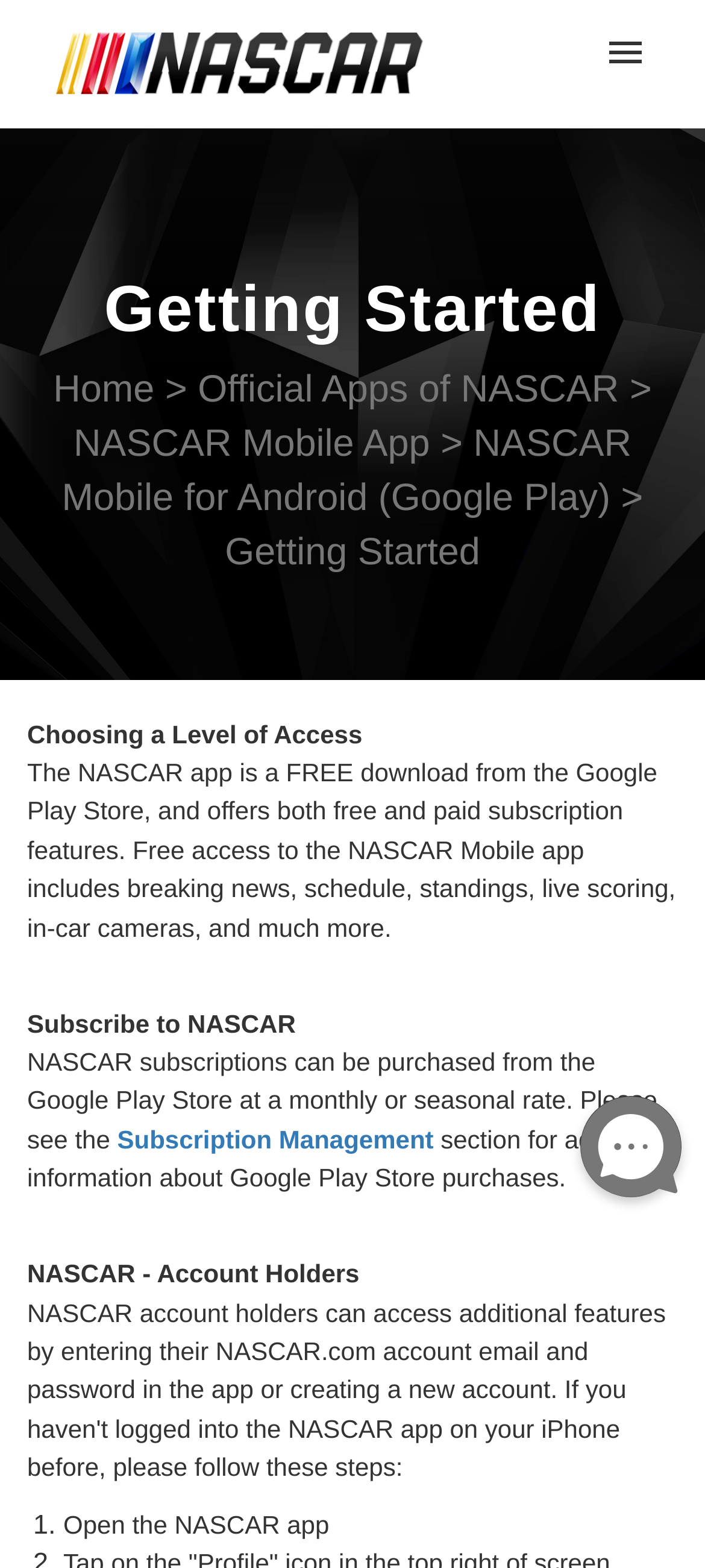Point out the bounding box coordinates of the section to click in order to follow this instruction: "Go to Subscription Management".

[0.166, 0.717, 0.615, 0.736]